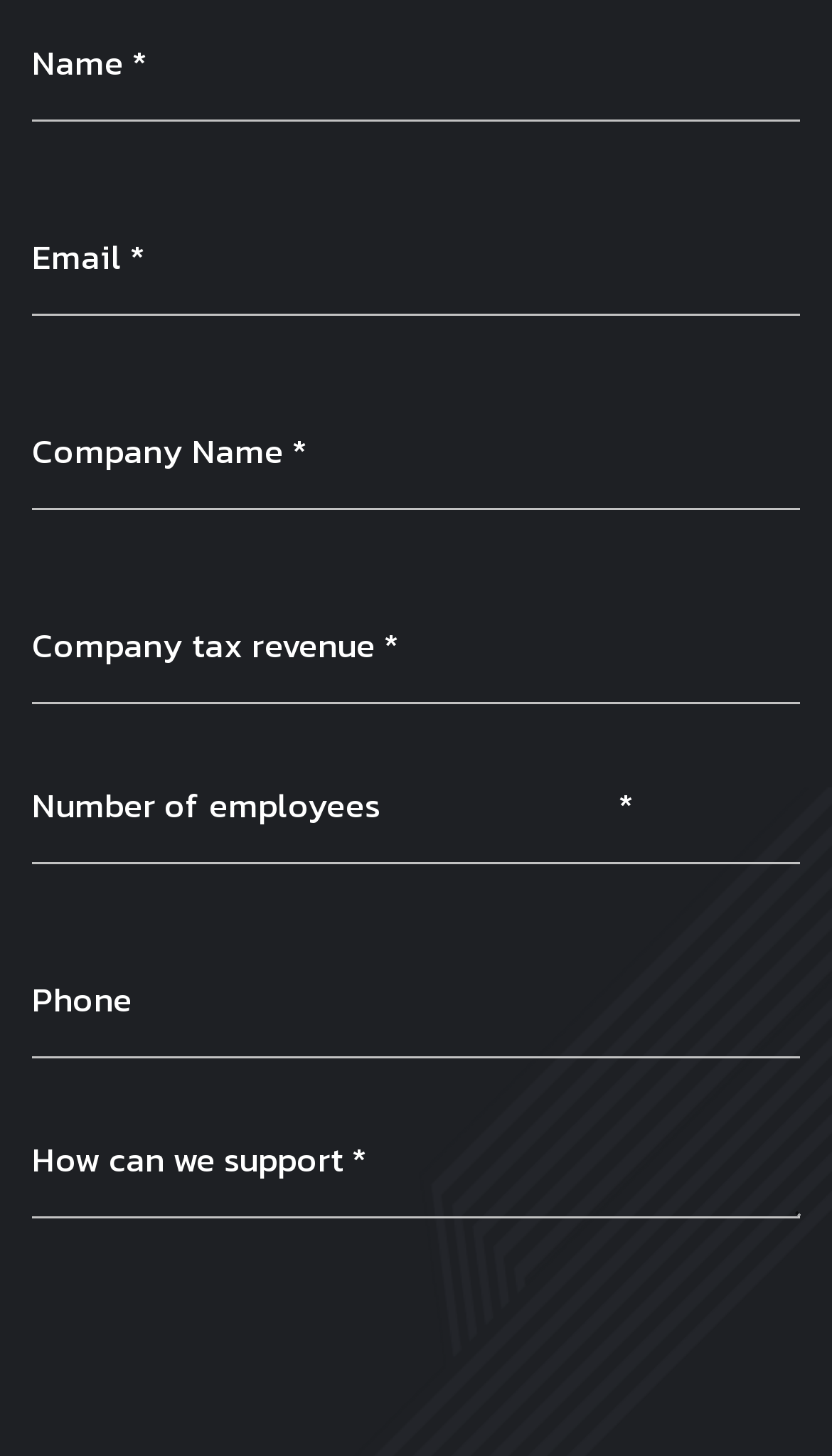Given the element description: "name="revenue" placeholder="Company tax revenue *"", predict the bounding box coordinates of this UI element. The coordinates must be four float numbers between 0 and 1, given as [left, top, right, bottom].

[0.038, 0.403, 0.962, 0.483]